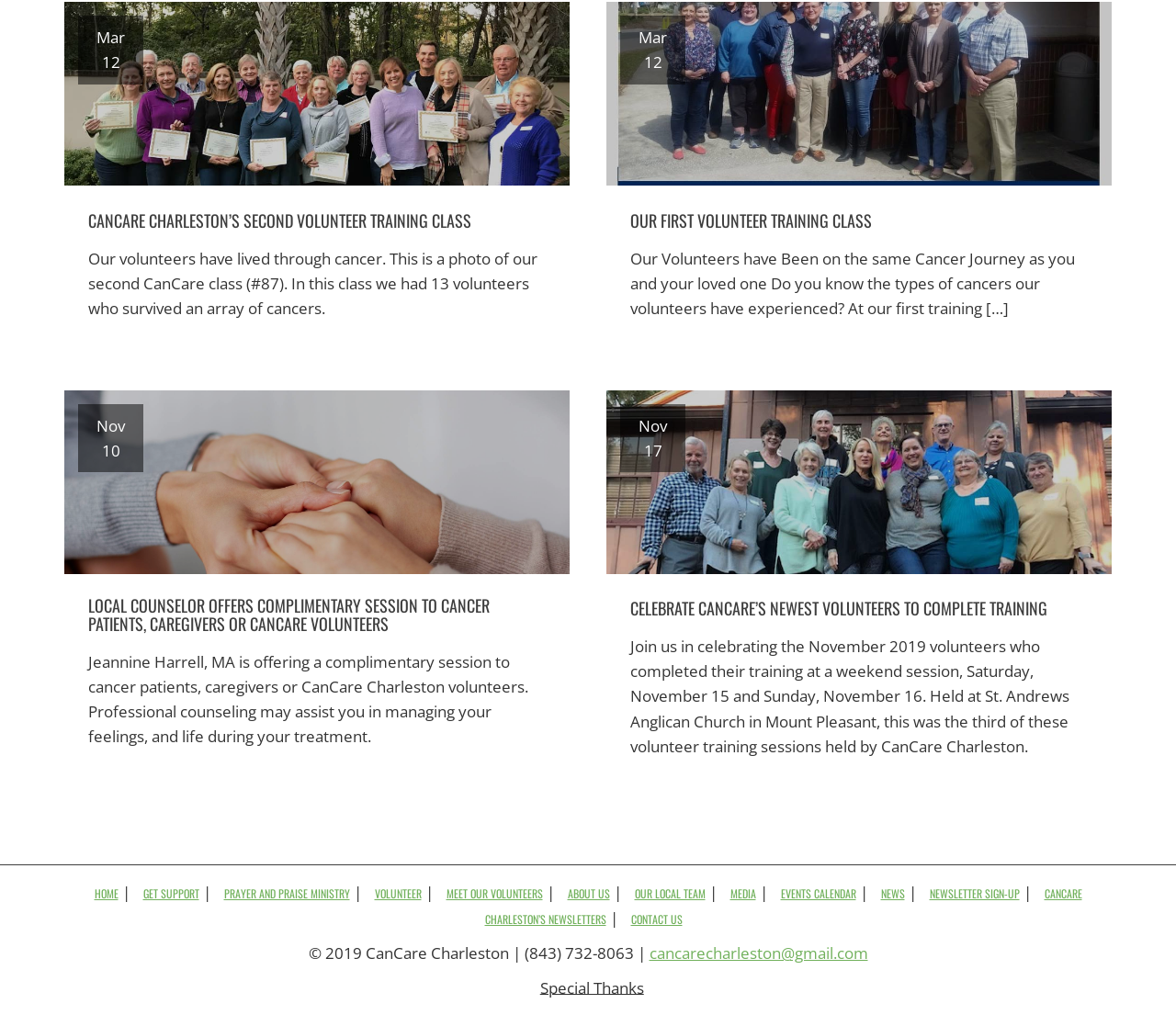How many links are in the top navigation bar?
Based on the image, respond with a single word or phrase.

13